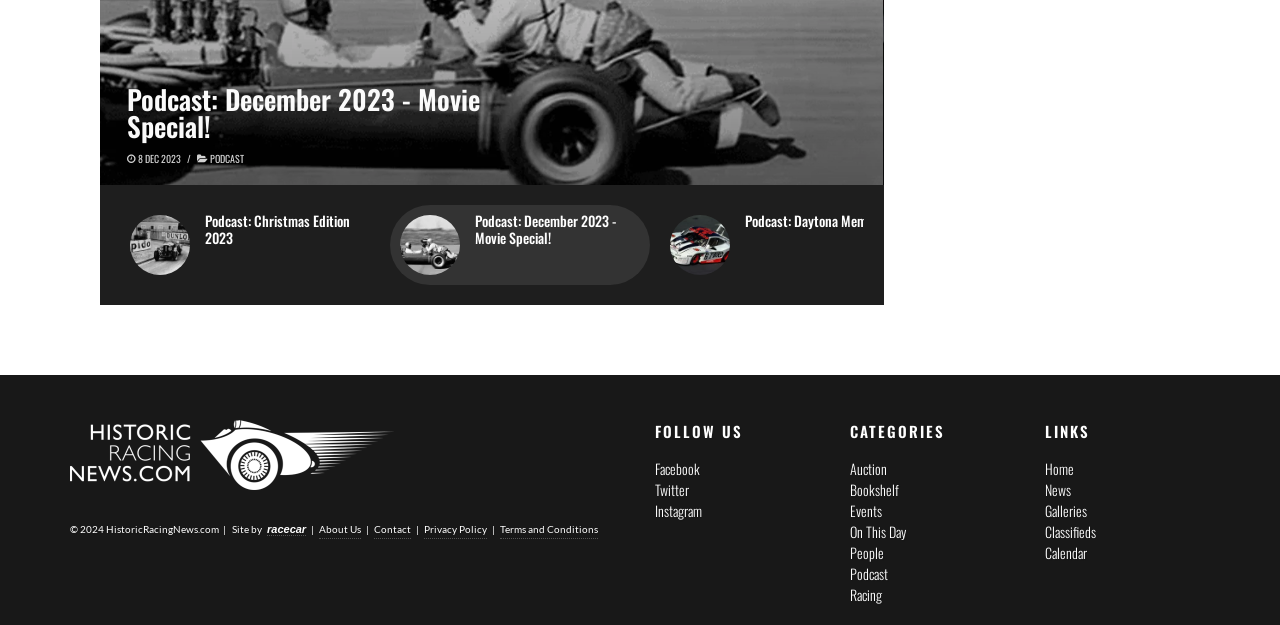What is the first link listed under 'LINKS'?
Using the image, provide a concise answer in one word or a short phrase.

Home